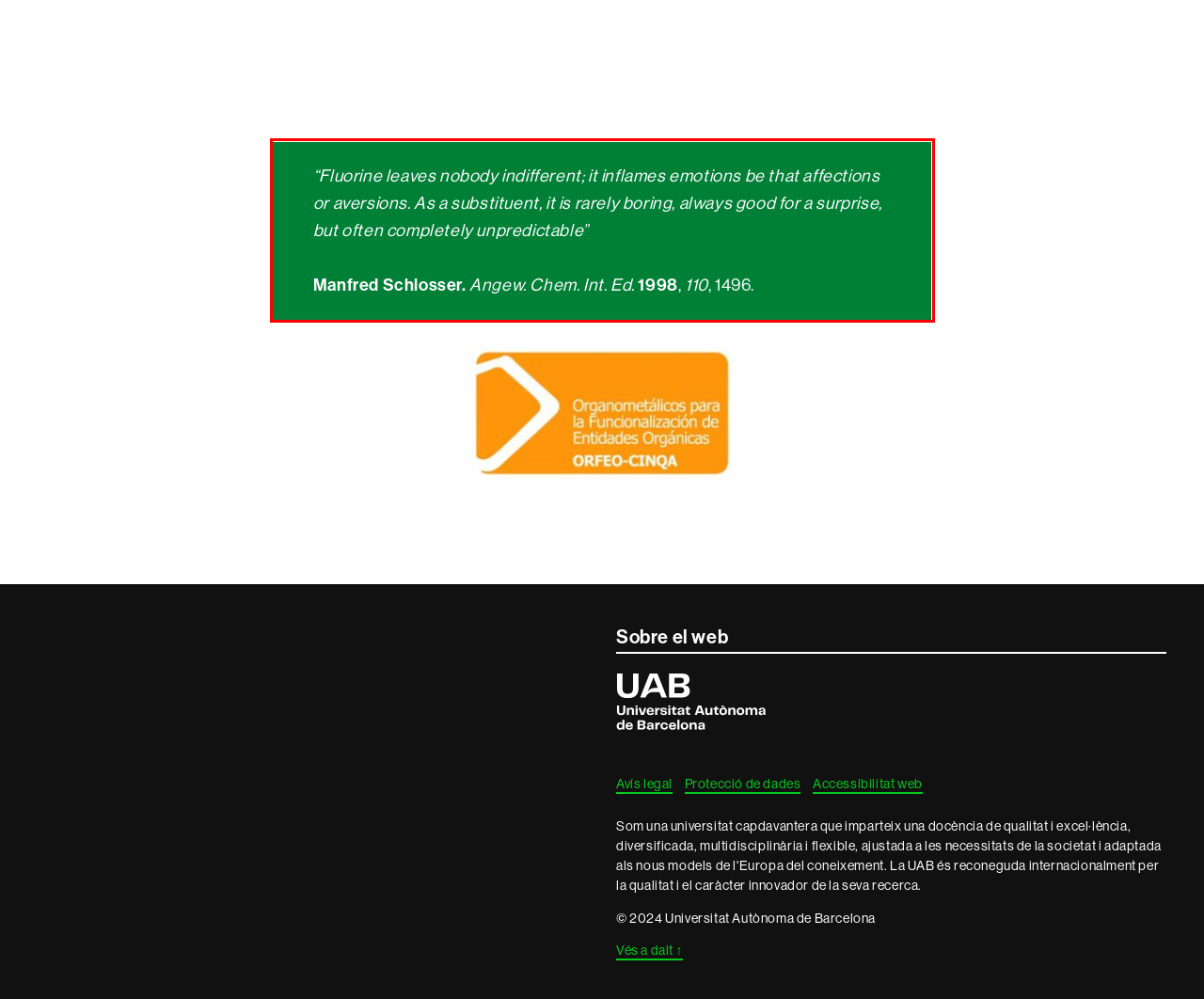Using the provided screenshot, read and generate the text content within the red-bordered area.

“Fluorine leaves nobody indifferent; it inflames emotions be that affections or aversions. As a substituent, it is rarely boring, always good for a surprise, but often completely unpredictable” Manfred Schlosser. Angew. Chem. Int. Ed. 1998, 110, 1496.